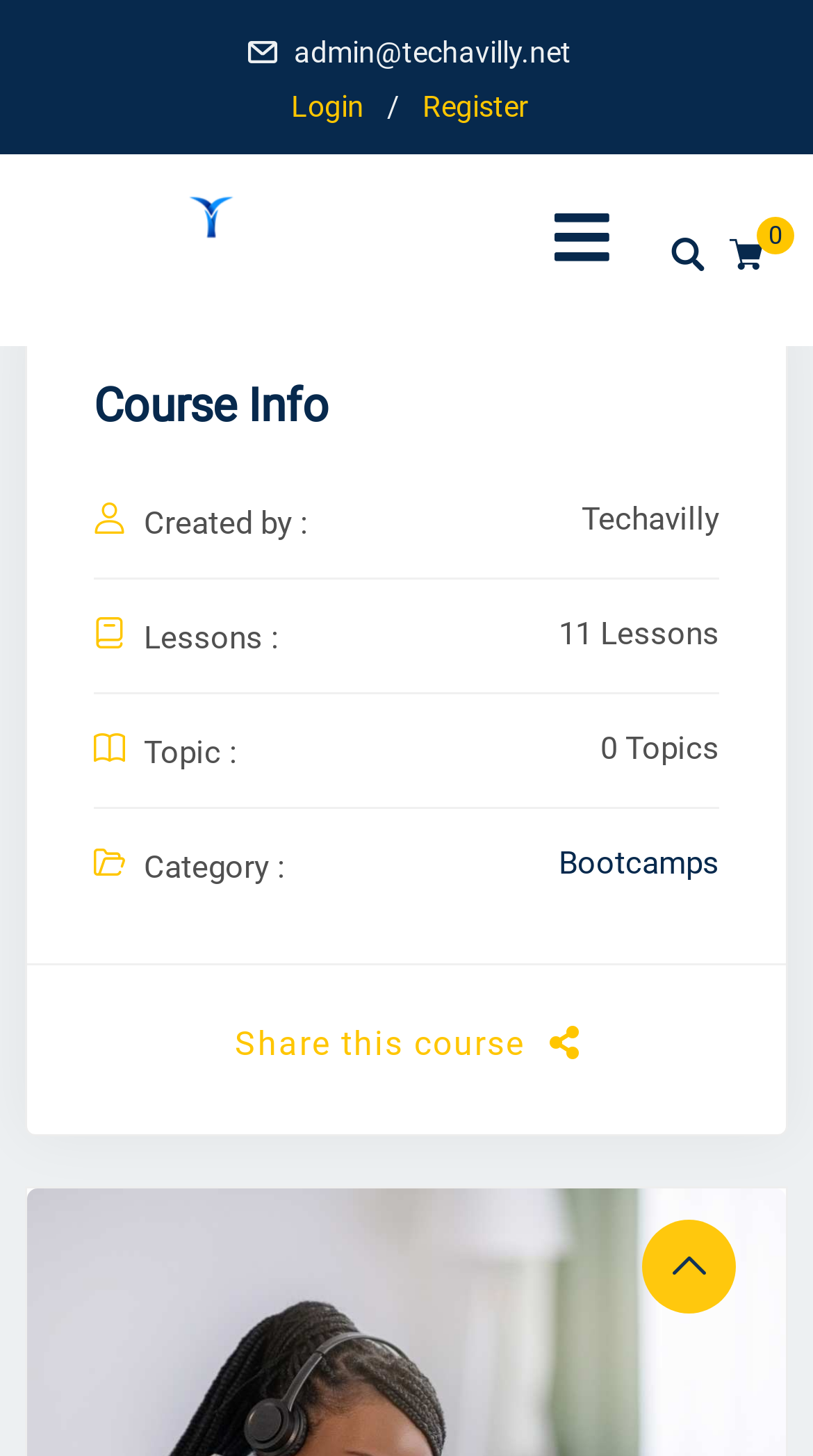Find and provide the bounding box coordinates for the UI element described with: "alt="Techavilly Logo"".

[0.031, 0.13, 0.533, 0.167]